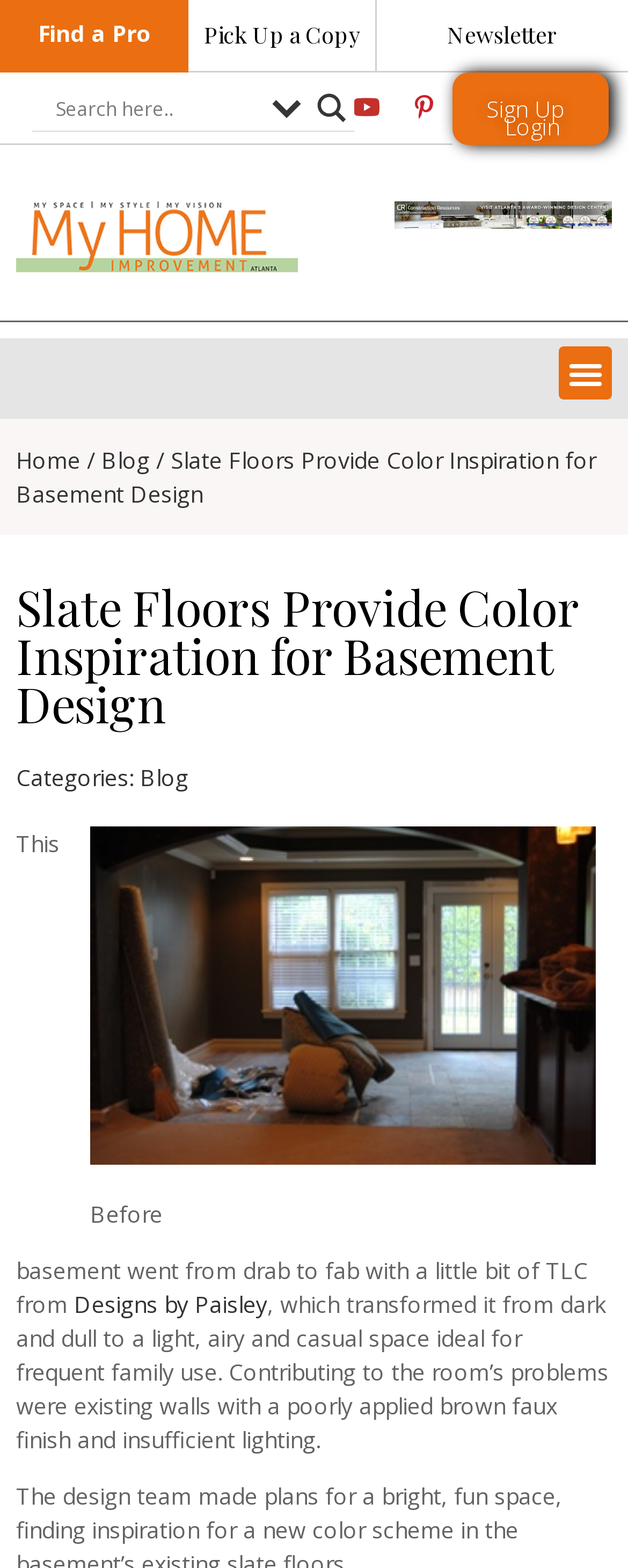Find and provide the bounding box coordinates for the UI element described with: "Menu".

[0.89, 0.221, 0.974, 0.255]